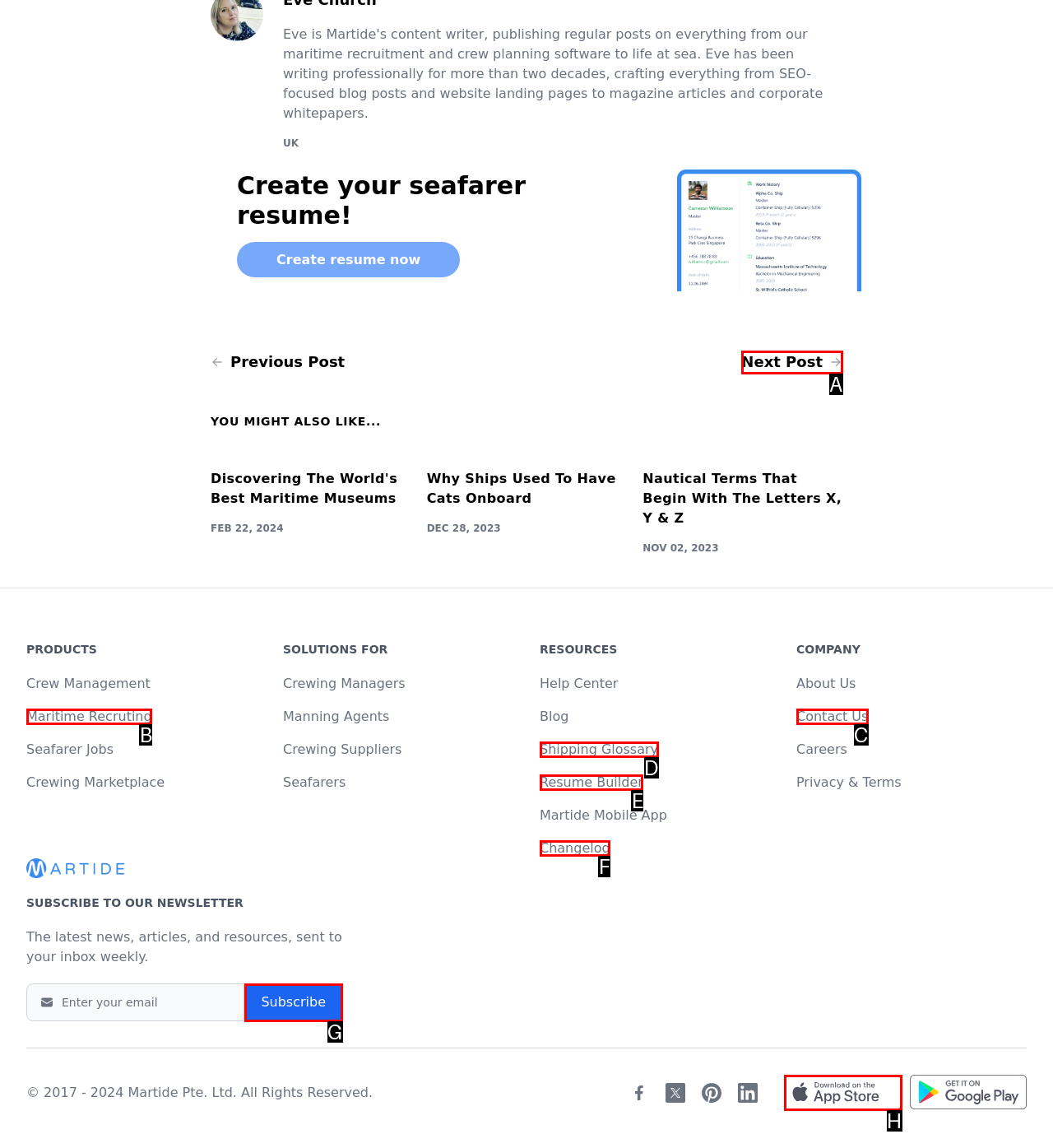Select the HTML element that fits the following description: Changelog
Provide the letter of the matching option.

F